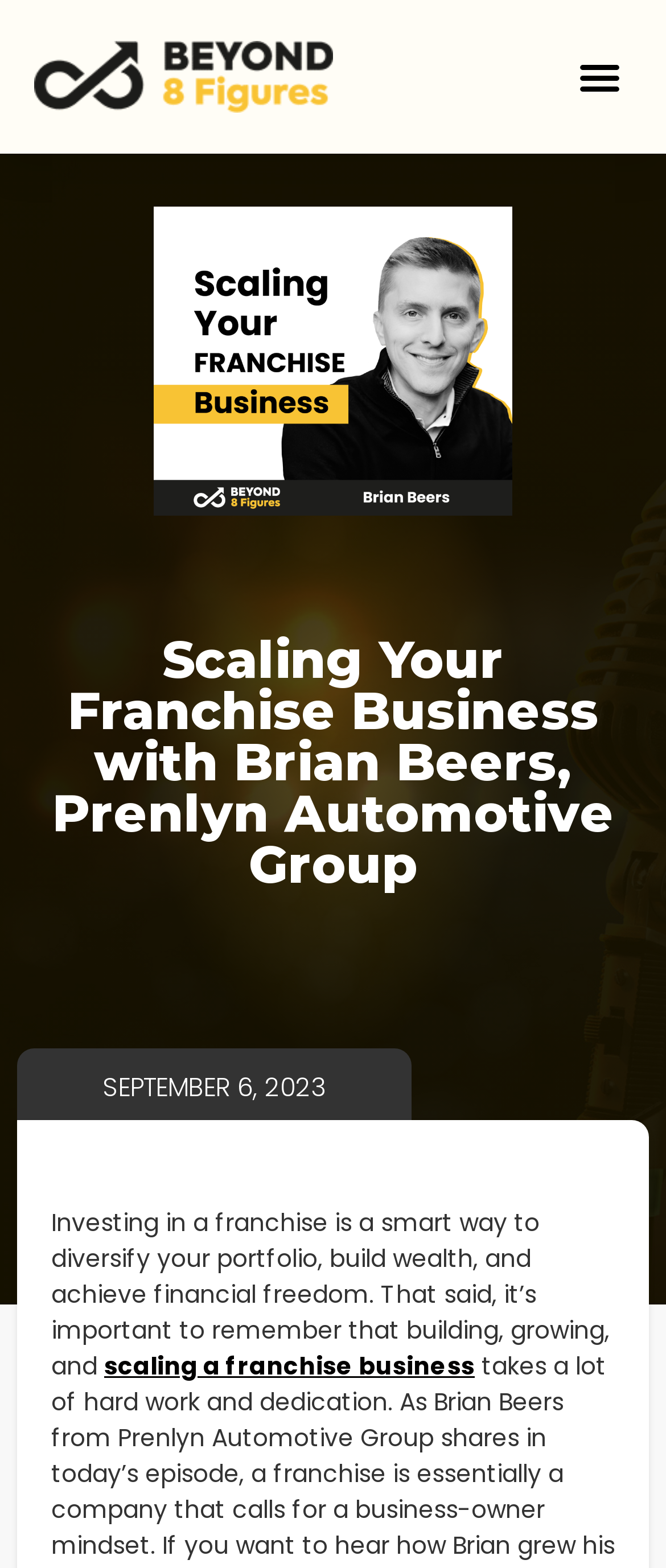Please answer the following question using a single word or phrase: 
How many social media platforms are available for sharing?

5